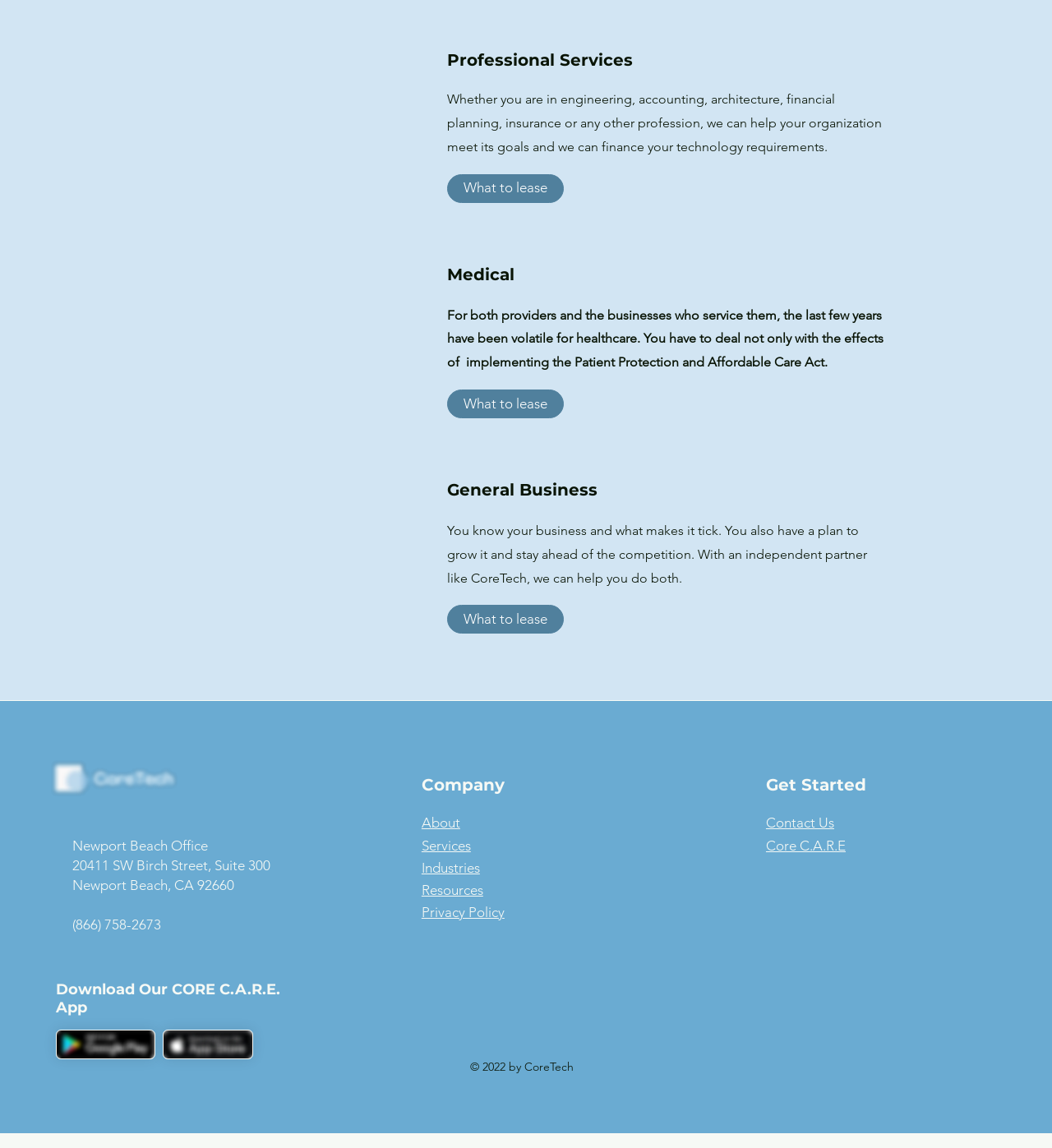Please identify the bounding box coordinates of the area that needs to be clicked to fulfill the following instruction: "Get it on Google Play."

[0.053, 0.897, 0.148, 0.923]